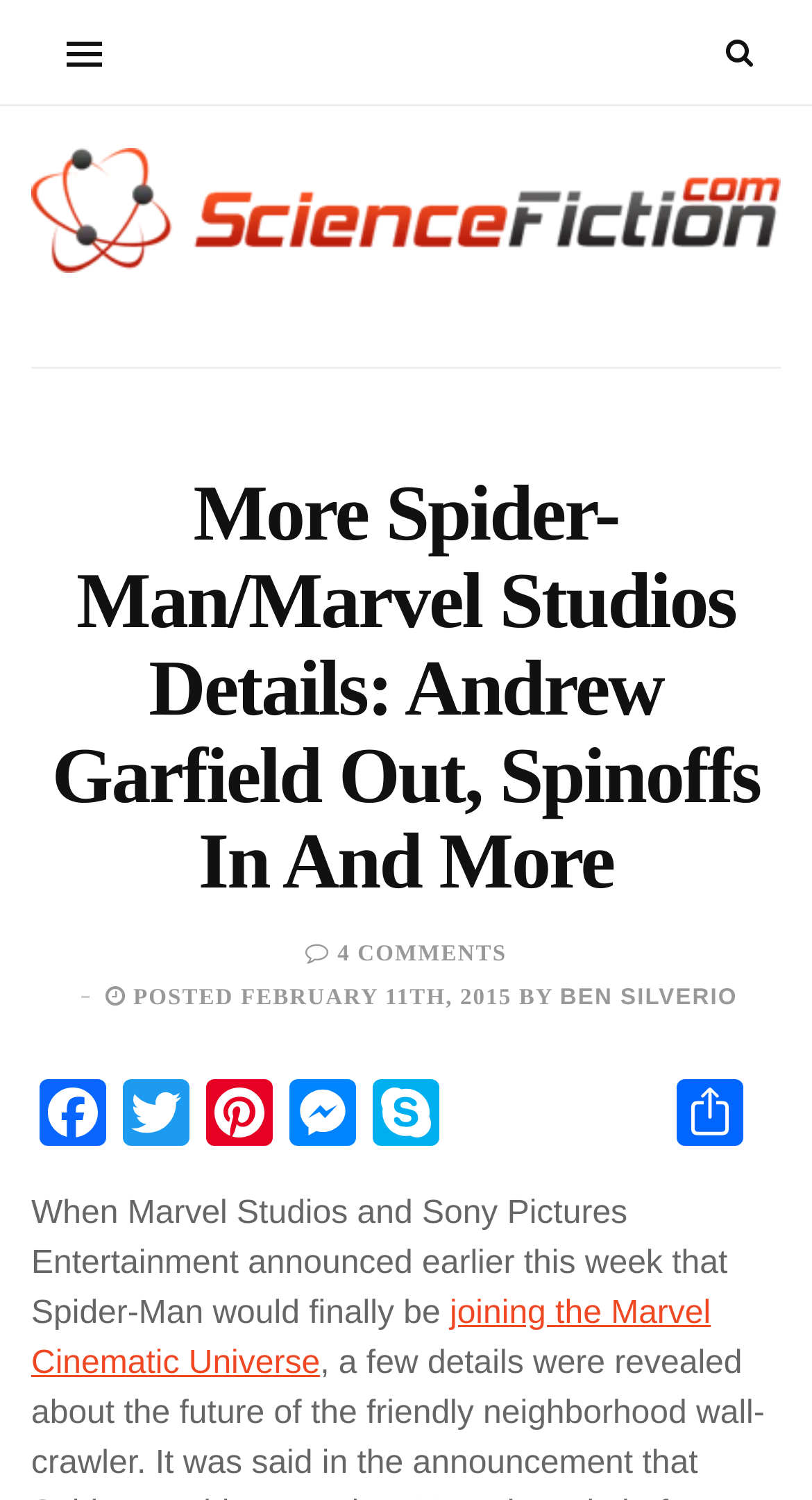Predict the bounding box of the UI element based on this description: "Ben Silverio".

[0.69, 0.657, 0.908, 0.674]